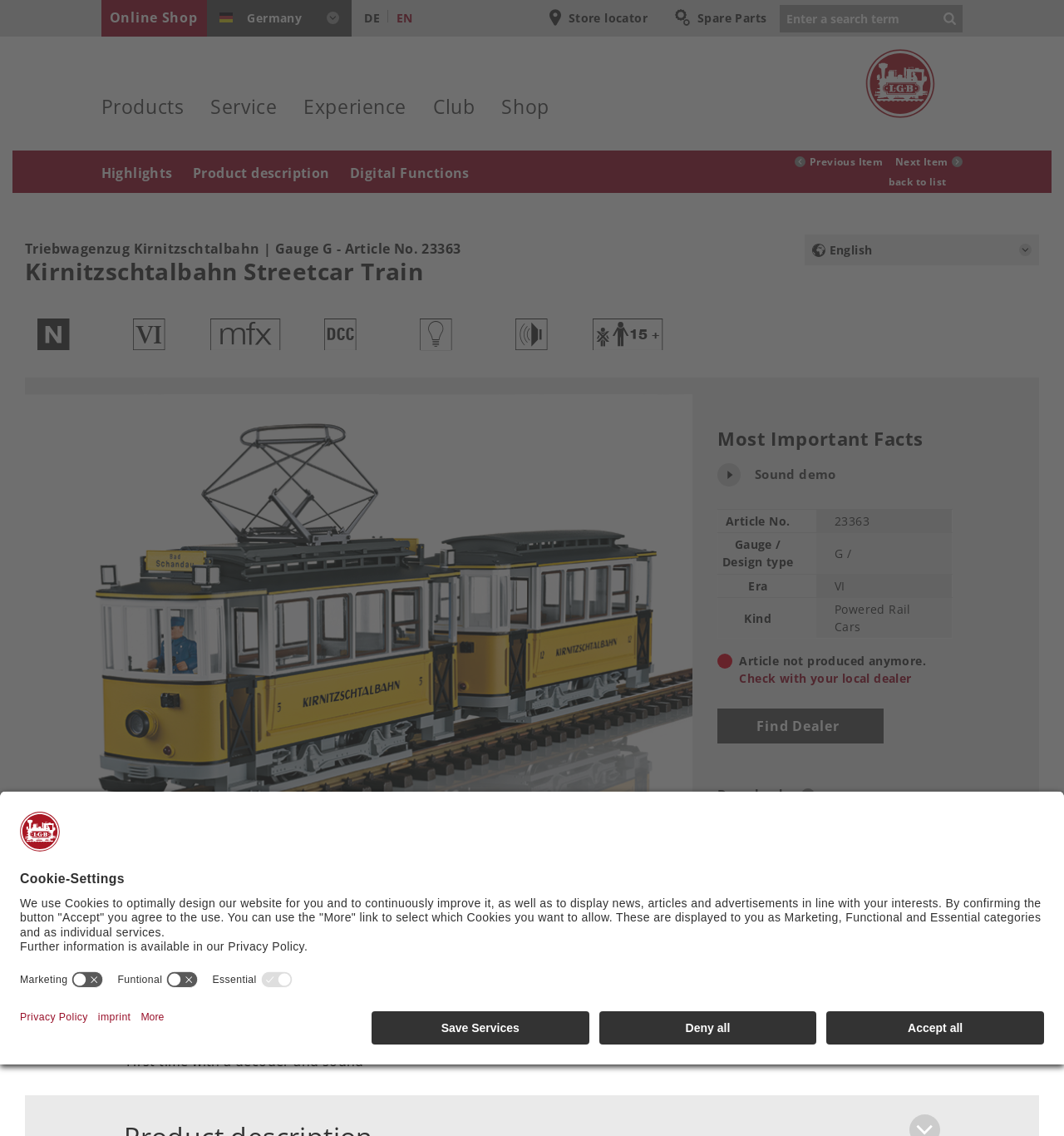Using the details from the image, please elaborate on the following question: Is the article still being produced?

The webpage indicates that the article is not produced anymore, as stated in the static text element with ID 337, which reads 'Article not produced anymore.'.